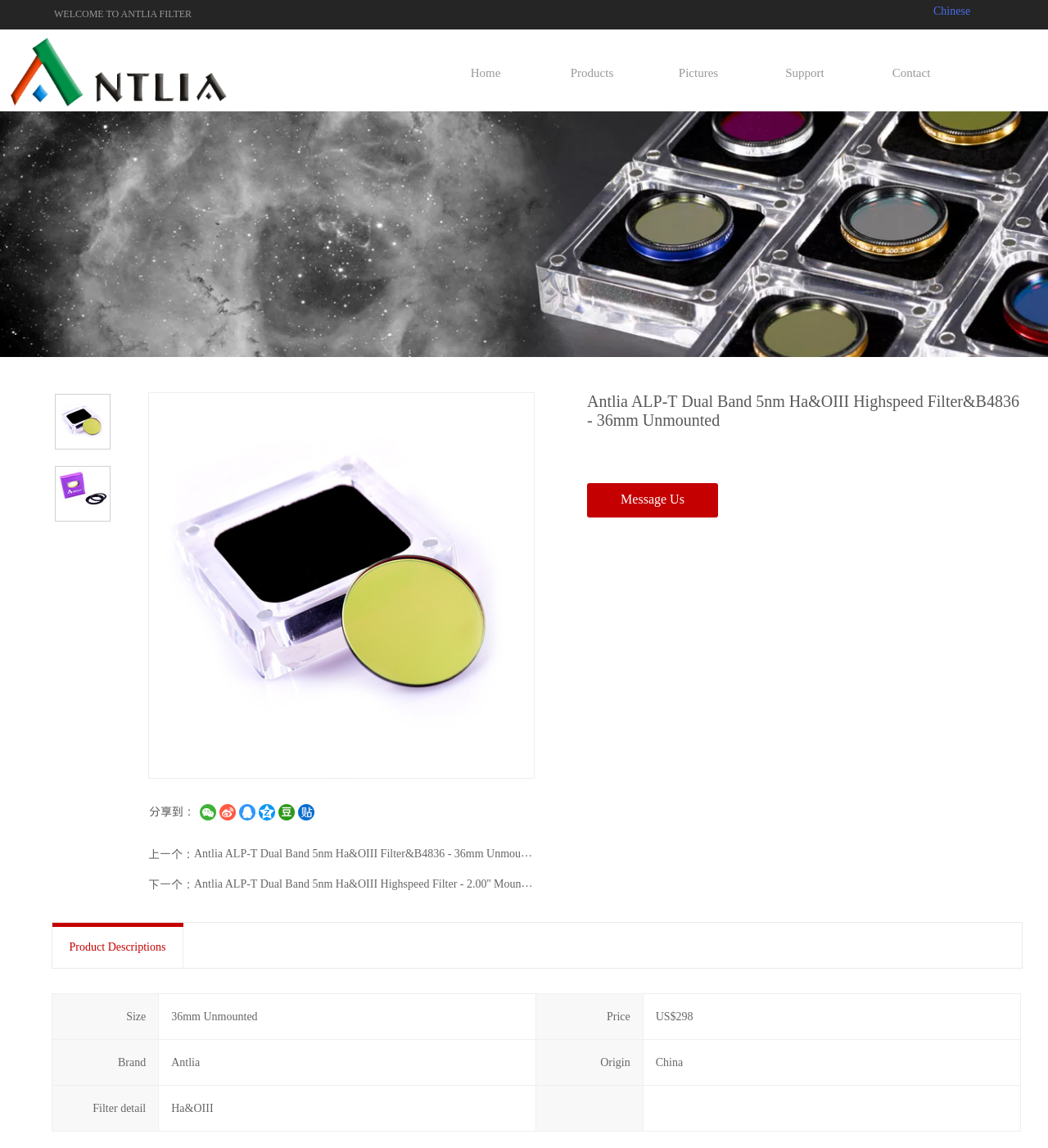Locate the bounding box coordinates of the clickable region to complete the following instruction: "View the product details."

[0.13, 0.342, 0.498, 0.678]